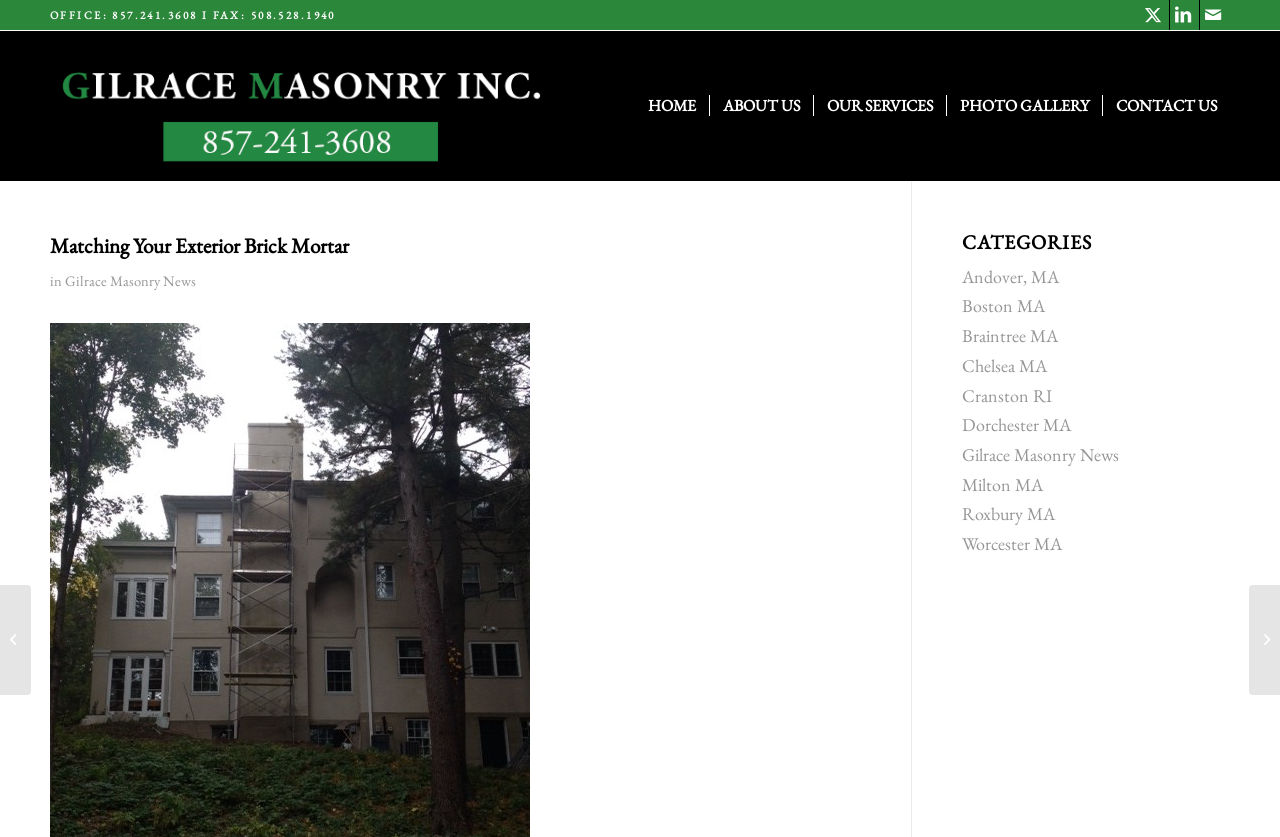Please identify the bounding box coordinates of the element that needs to be clicked to execute the following command: "Go to the Bio page". Provide the bounding box using four float numbers between 0 and 1, formatted as [left, top, right, bottom].

None